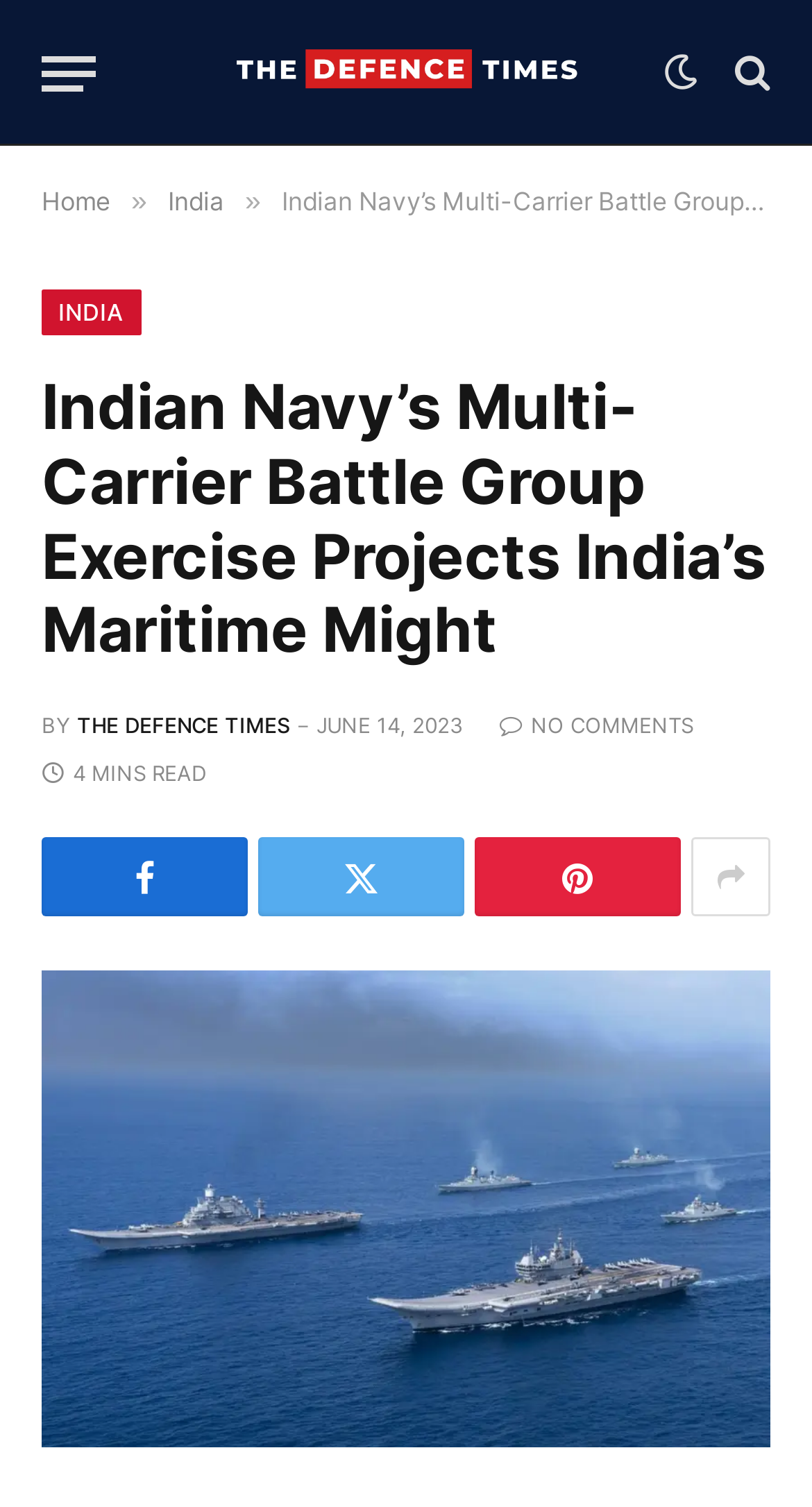Find the bounding box coordinates of the element to click in order to complete the given instruction: "Select an option from the categories dropdown."

None